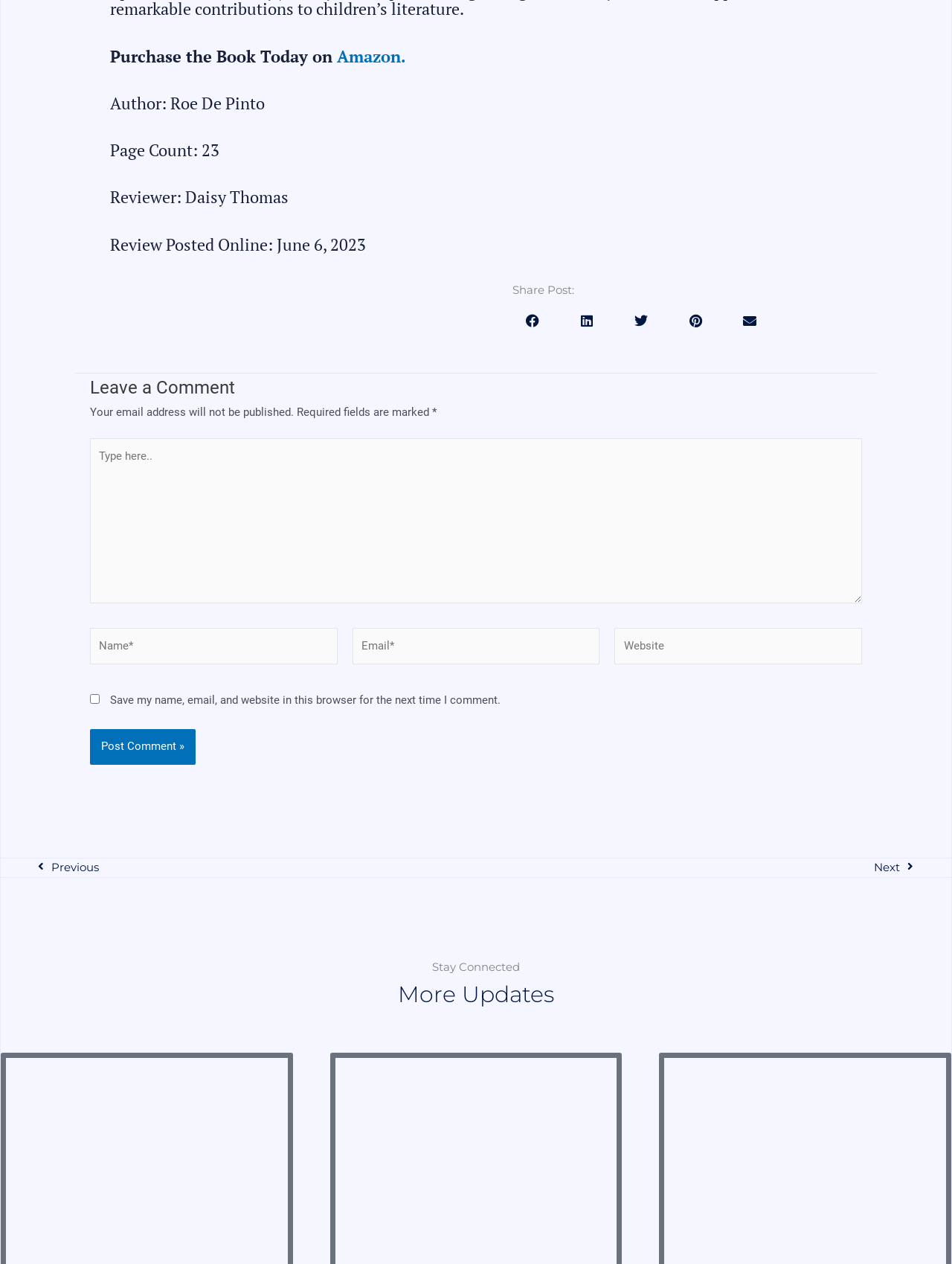What is the page count of the book?
Look at the image and respond with a one-word or short-phrase answer.

23